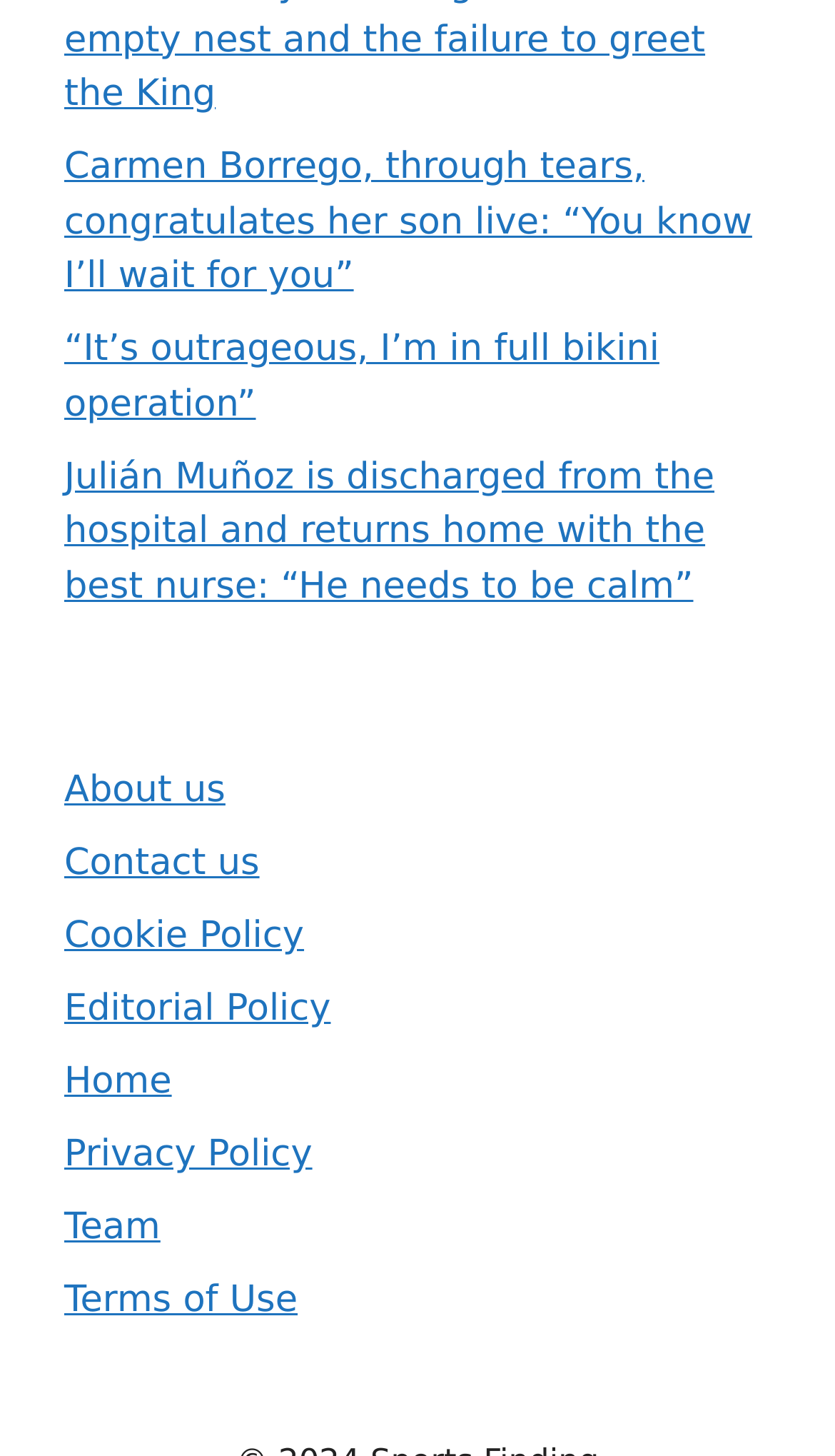Please specify the bounding box coordinates of the region to click in order to perform the following instruction: "Contact the website".

[0.077, 0.578, 0.311, 0.608]